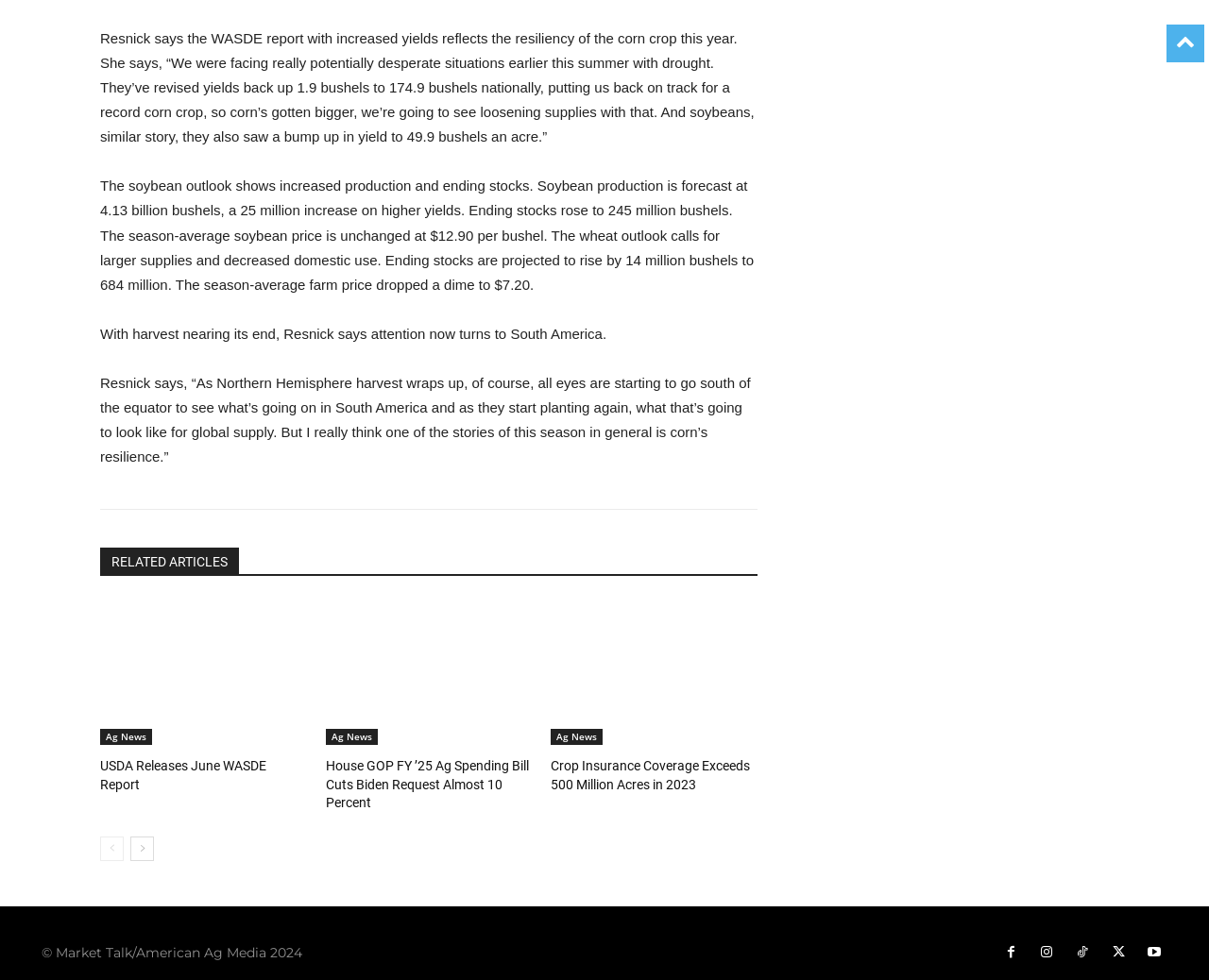Determine the bounding box coordinates of the UI element described by: "aria-label="prev-page"".

[0.083, 0.833, 0.102, 0.858]